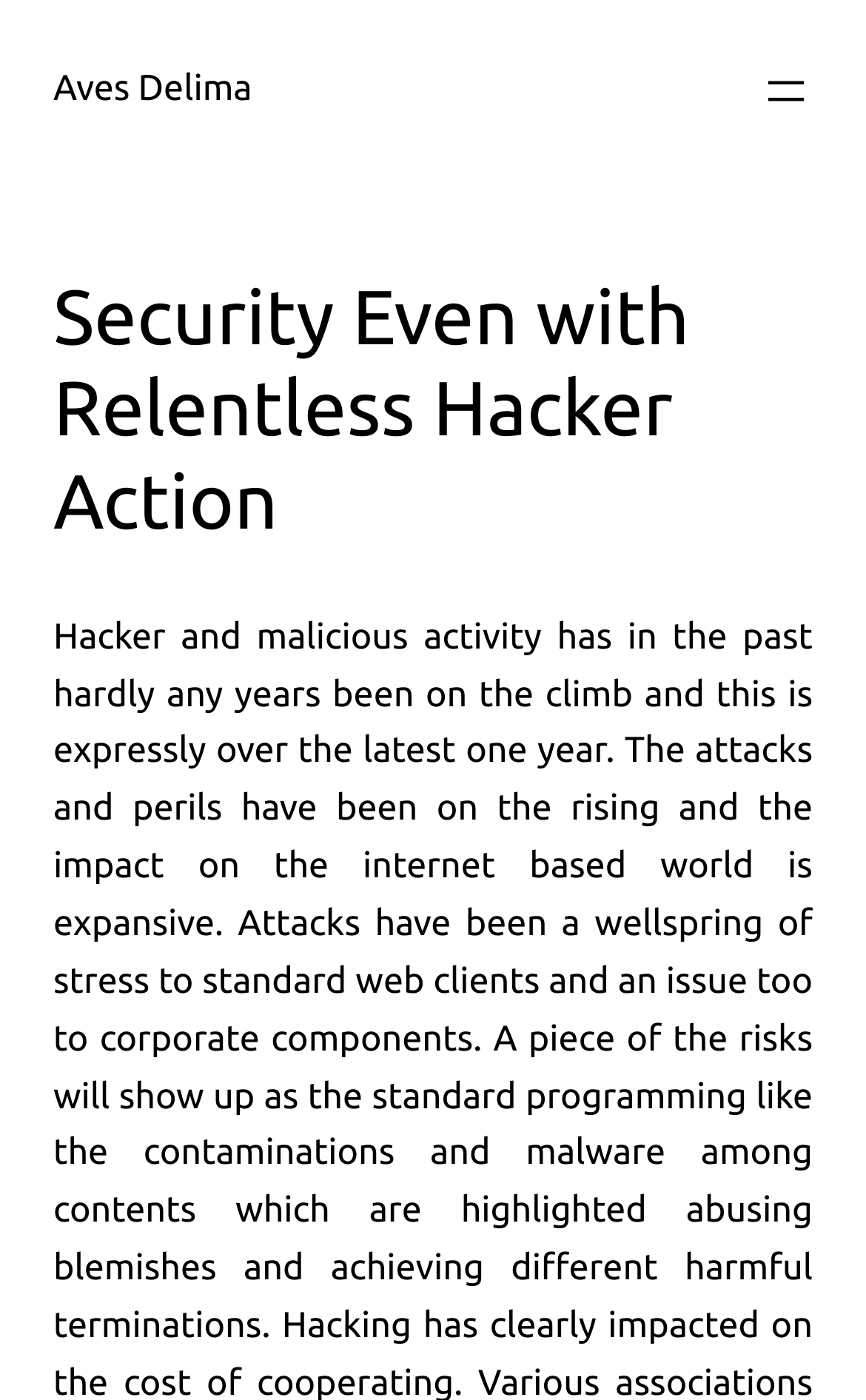Identify the bounding box for the UI element specified in this description: "aria-label="Open menu"". The coordinates must be four float numbers between 0 and 1, formatted as [left, top, right, bottom].

[0.877, 0.046, 0.938, 0.084]